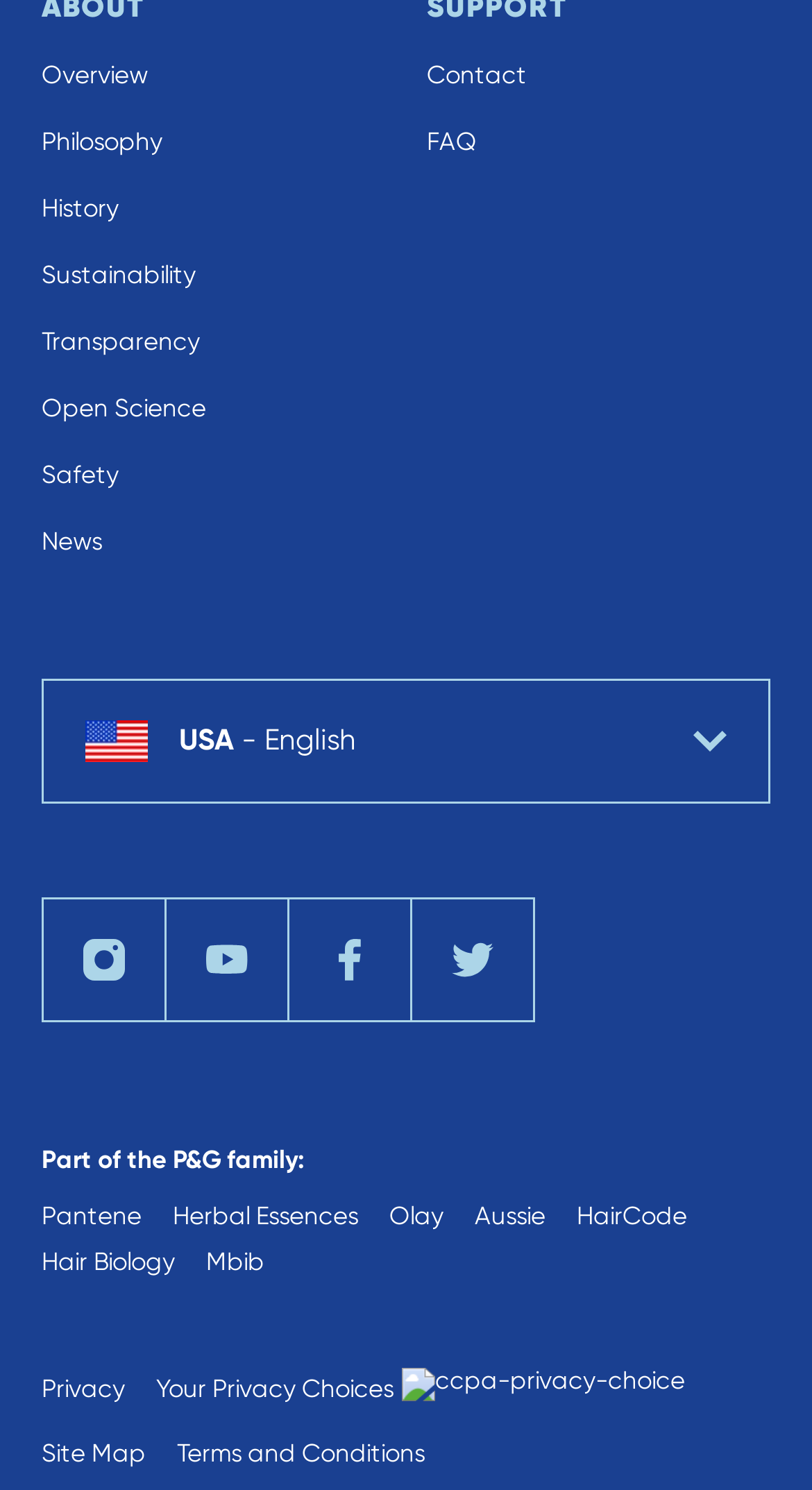How many links are there in the top navigation bar?
Based on the content of the image, thoroughly explain and answer the question.

I counted the number of links in the top navigation bar, which are Overview, Philosophy, History, Sustainability, Transparency, Open Science, and Safety.